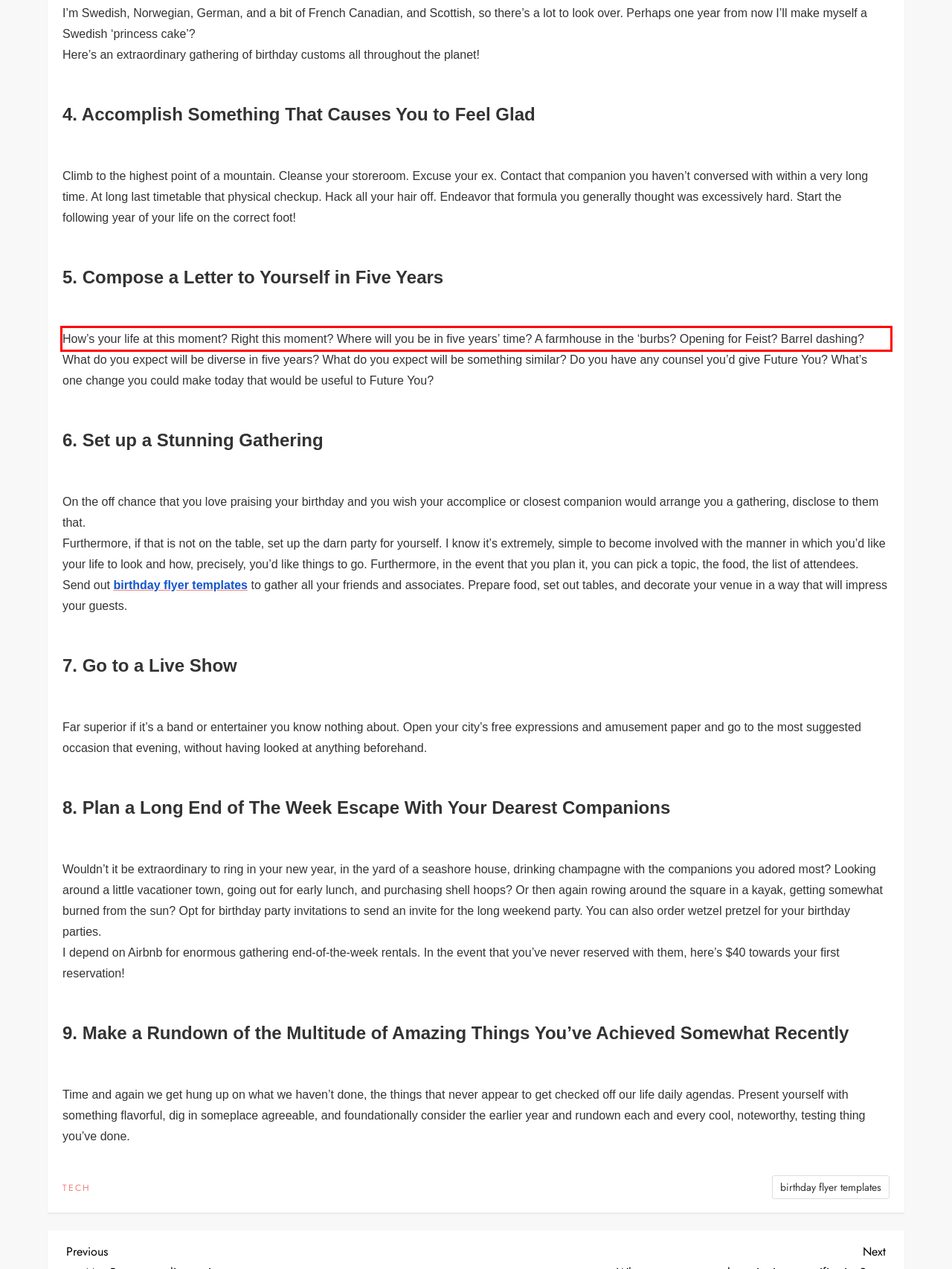By examining the provided screenshot of a webpage, recognize the text within the red bounding box and generate its text content.

How’s your life at this moment? Right this moment? Where will you be in five years’ time? A farmhouse in the ‘burbs? Opening for Feist? Barrel dashing?